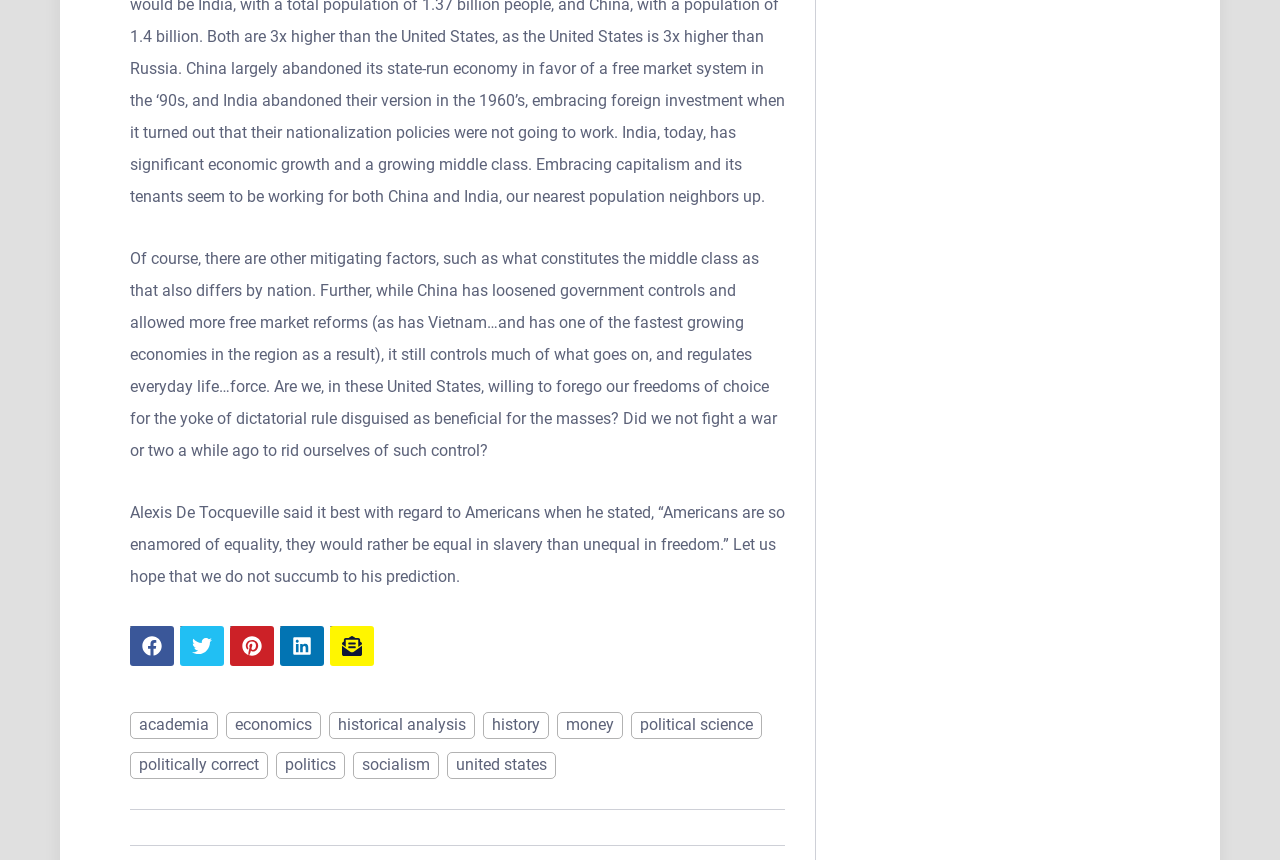Extract the bounding box coordinates for the UI element described by the text: "socialism". The coordinates should be in the form of [left, top, right, bottom] with values between 0 and 1.

[0.276, 0.874, 0.343, 0.905]